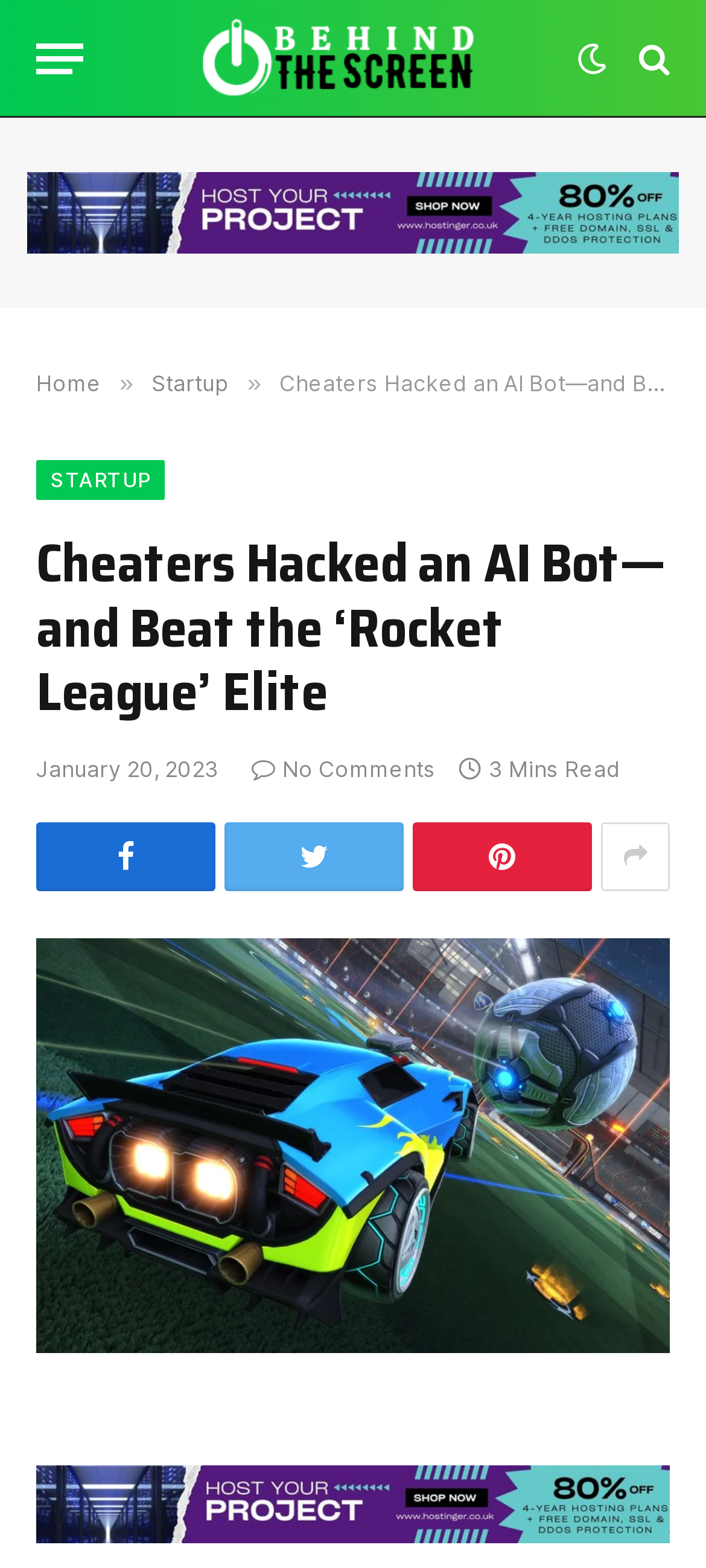Give a one-word or one-phrase response to the question:
How many minutes does it take to read the article?

3 Mins